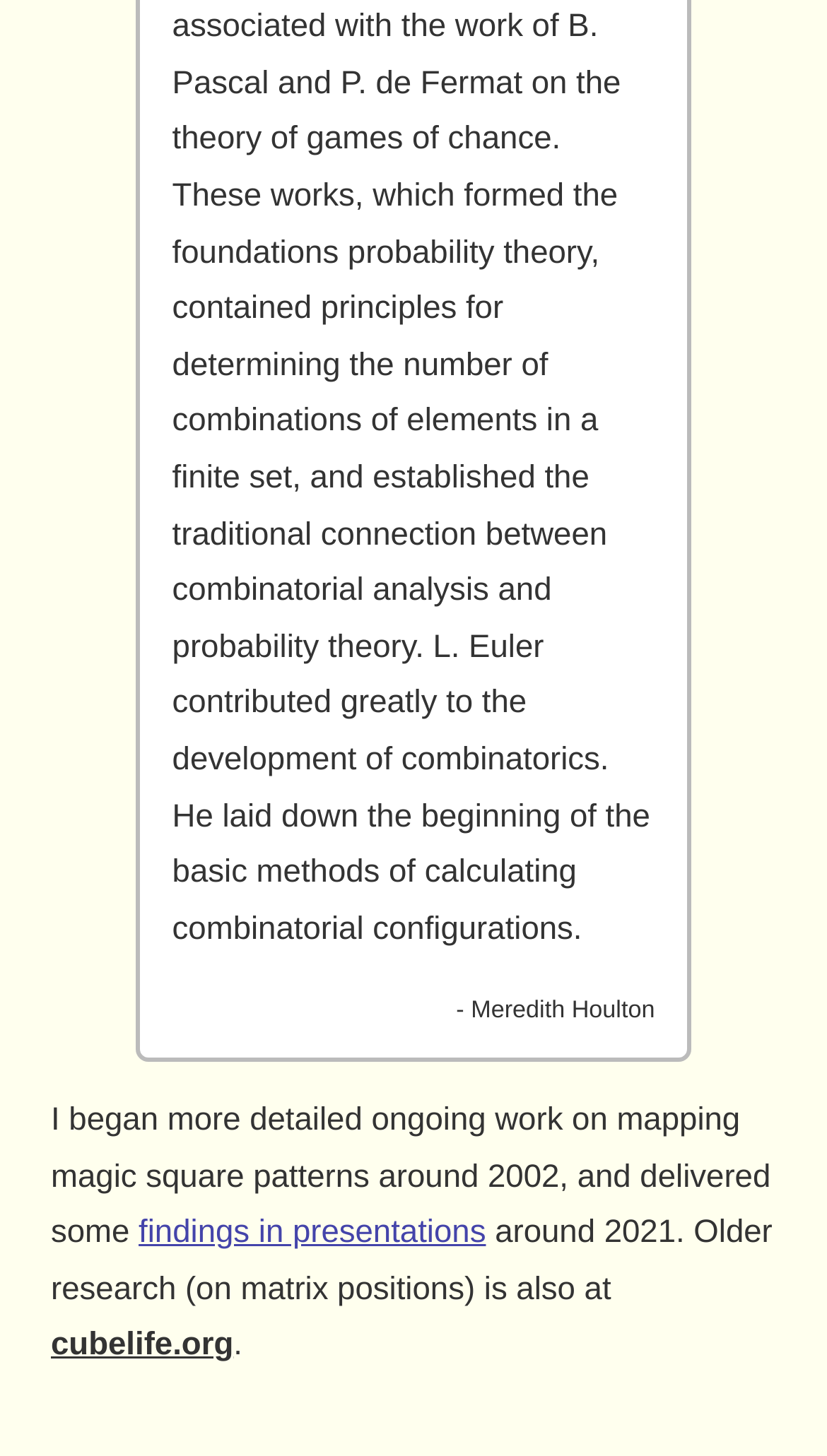Identify the bounding box for the UI element described as: "cubelife.org". Ensure the coordinates are four float numbers between 0 and 1, formatted as [left, top, right, bottom].

[0.062, 0.912, 0.282, 0.937]